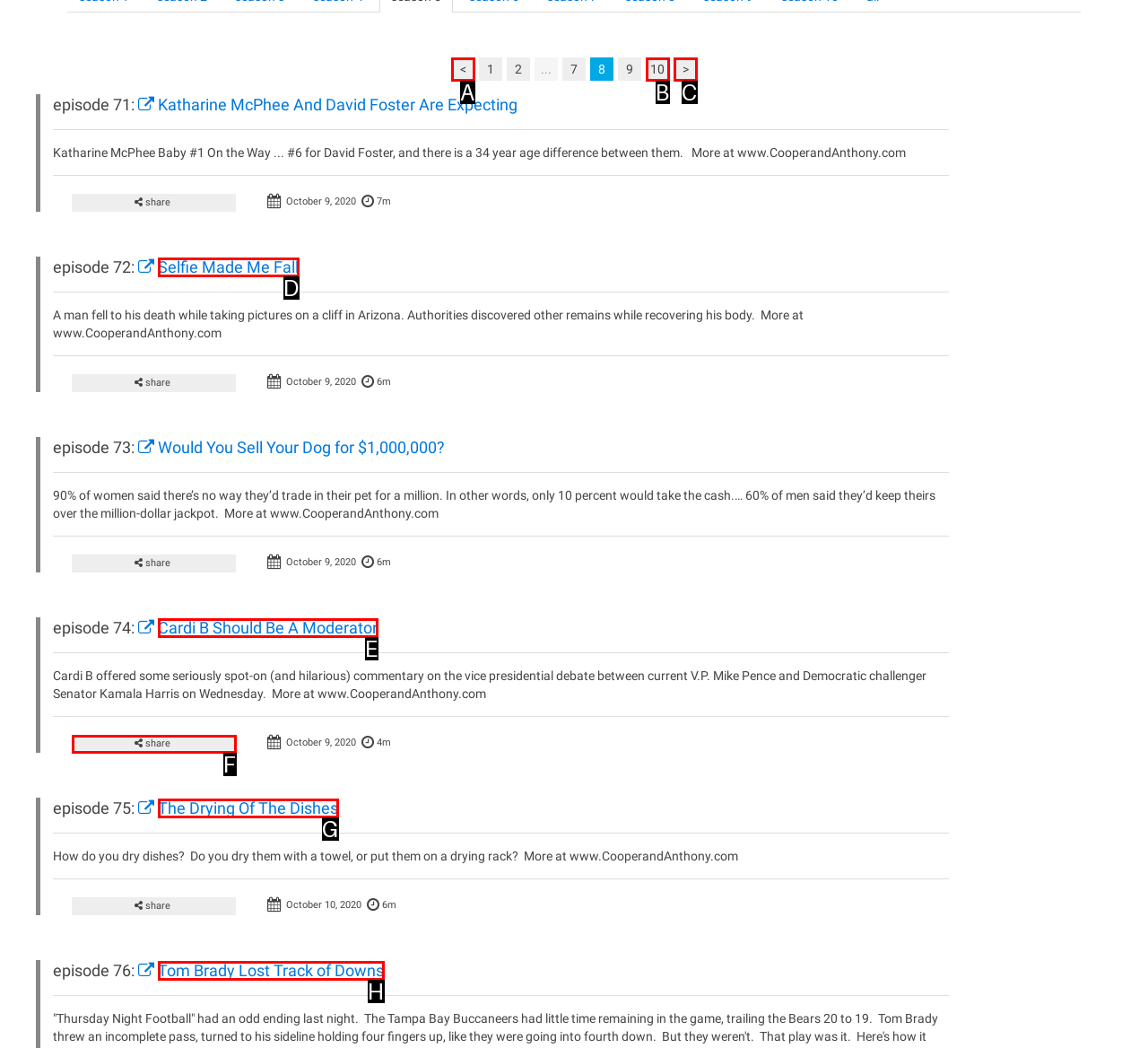Determine which option matches the description: Selfie Made Me Fall. Answer using the letter of the option.

D